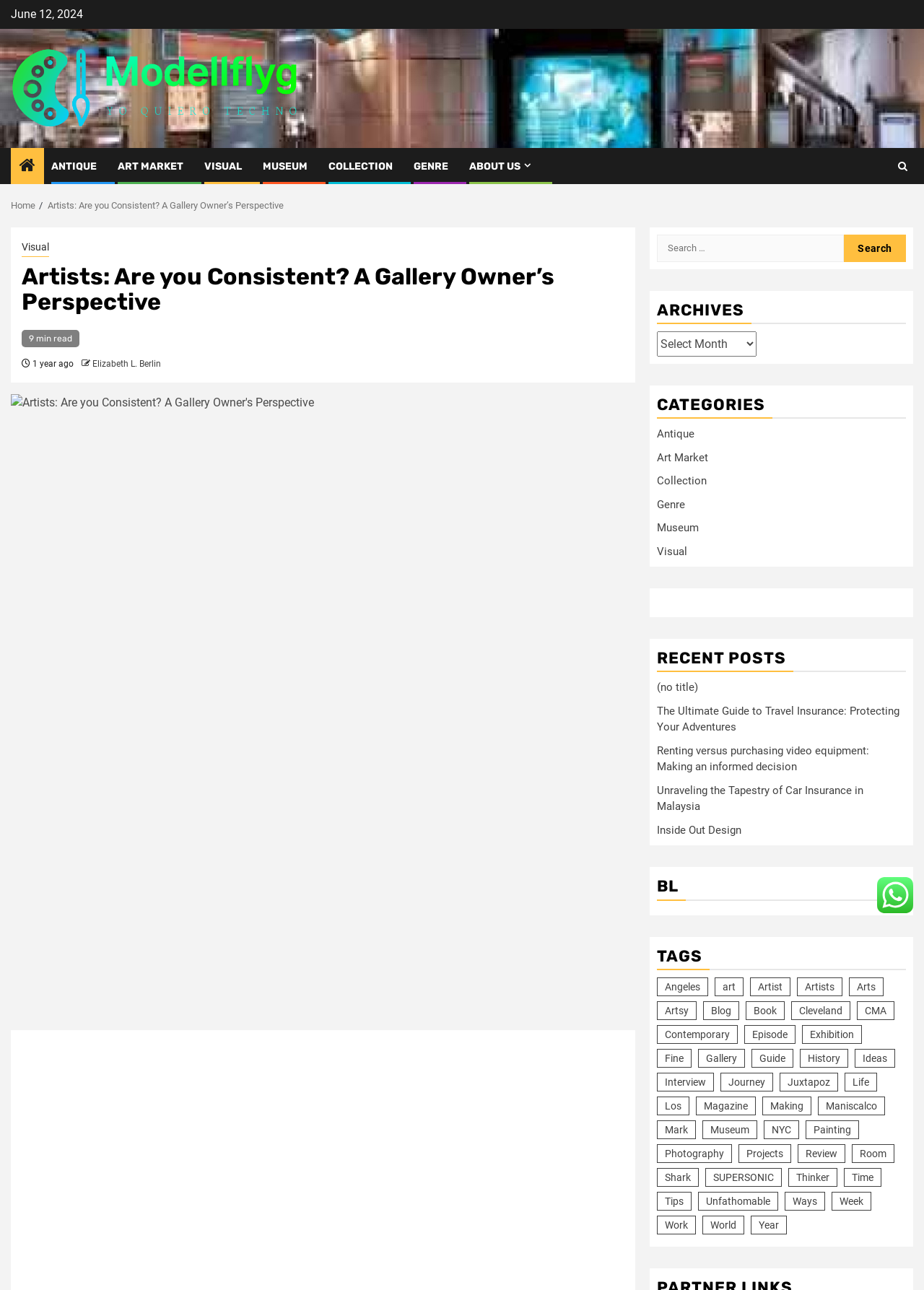Please identify the coordinates of the bounding box that should be clicked to fulfill this instruction: "Click on the 'ANTIQUE' link".

[0.055, 0.124, 0.105, 0.134]